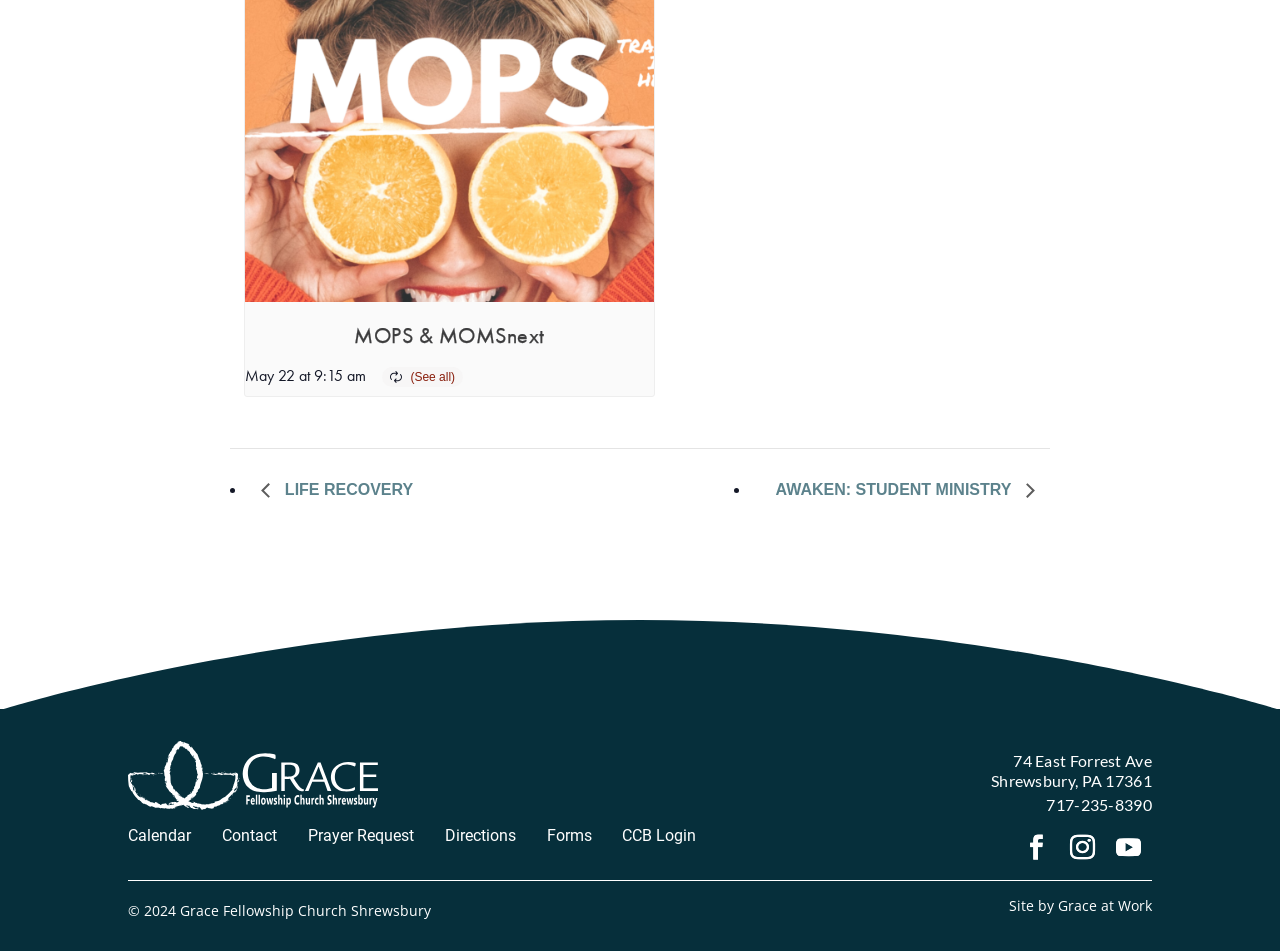Answer the question using only a single word or phrase: 
What is the name of the church?

Grace Fellowship Church